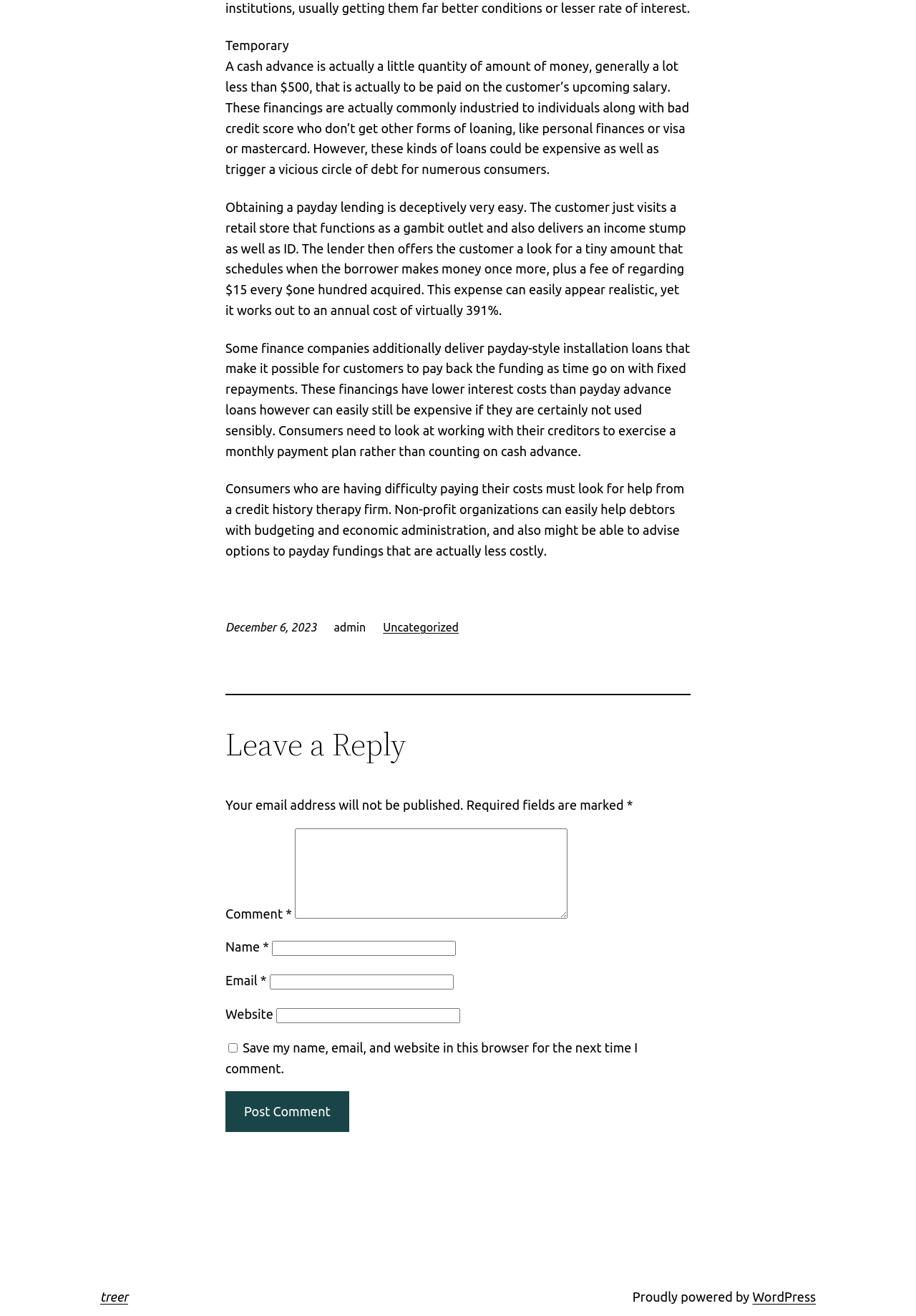From the screenshot, find the bounding box of the UI element matching this description: "parent_node: Comment * name="comment"". Supply the bounding box coordinates in the form [left, top, right, bottom], each a float between 0 and 1.

[0.322, 0.629, 0.621, 0.698]